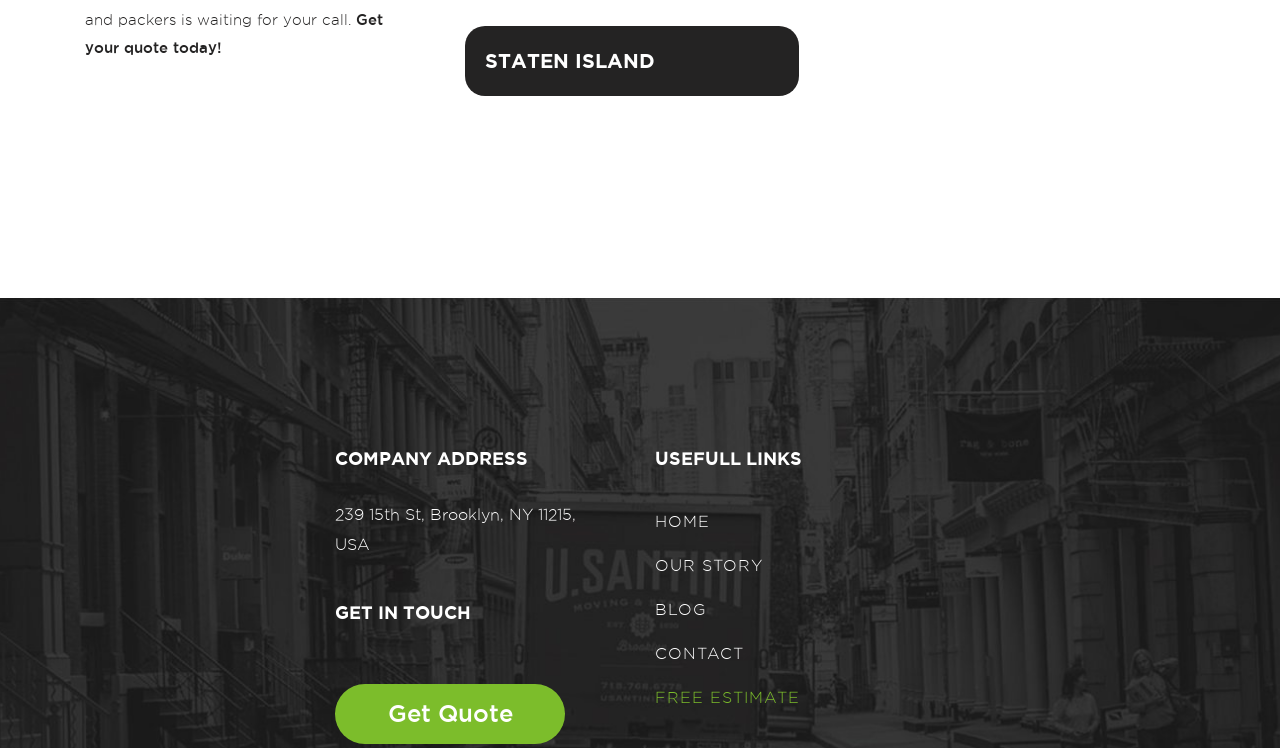Identify the bounding box for the described UI element: "home".

[0.512, 0.685, 0.555, 0.708]